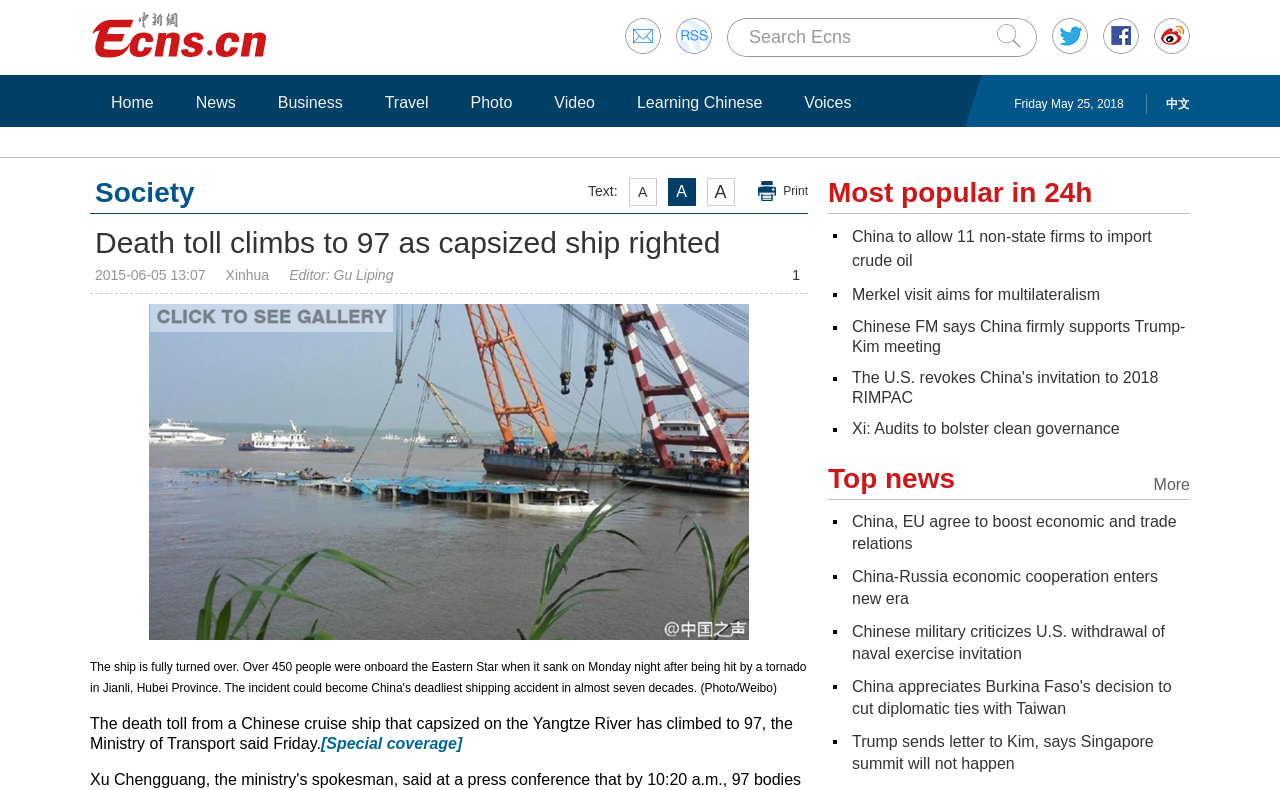By analyzing the image, answer the following question with a detailed response: What is the category of the news article 'China to allow 11 non-state firms to import crude oil'?

I found the category of the news article by looking at the link element with the content 'China to allow 11 non-state firms to import crude oil' which is located in the 'Most popular in 24h' section, and noticing that it is near the 'Business' link at the top of the webpage.